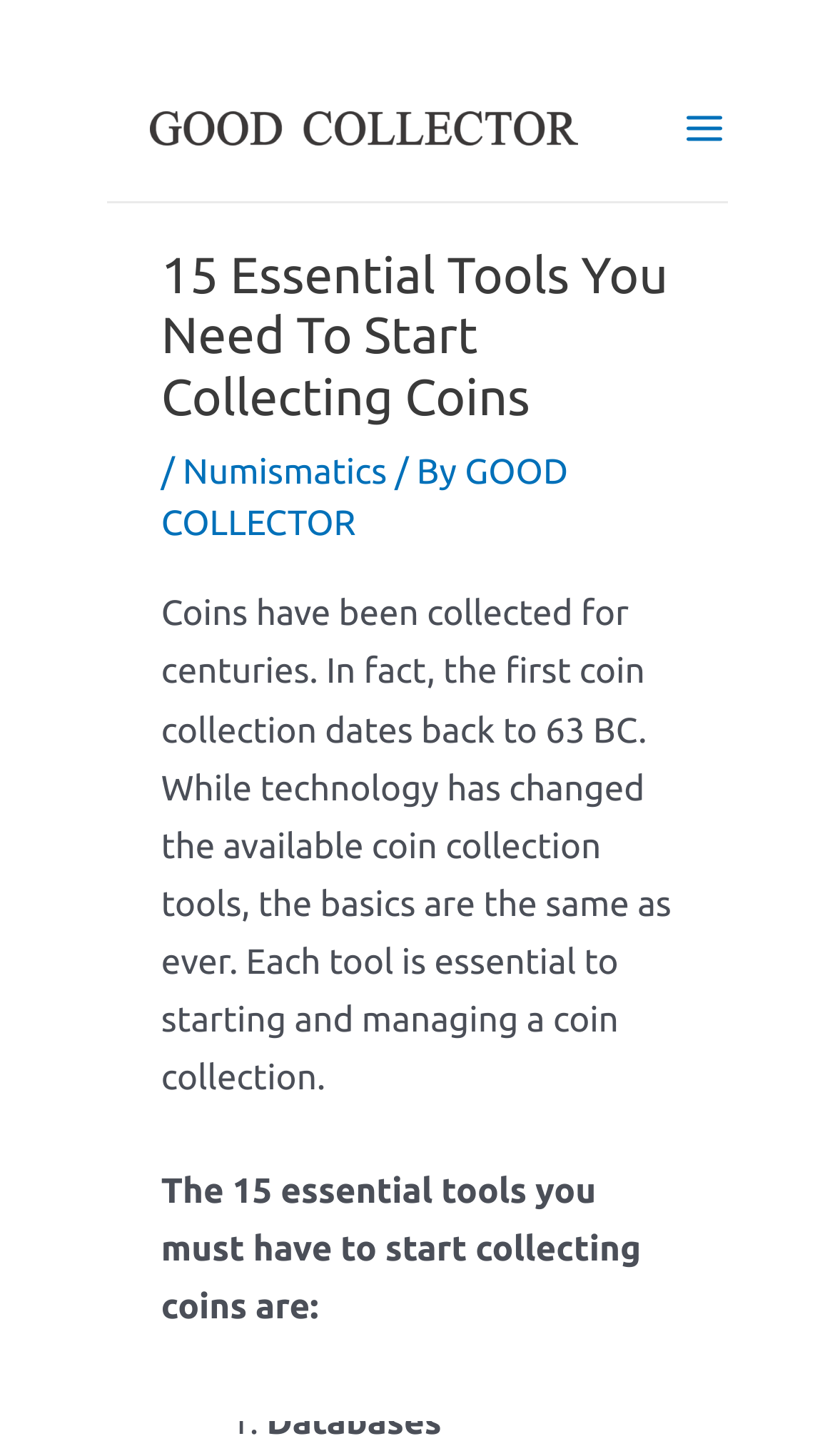Identify the first-level heading on the webpage and generate its text content.

15 Essential Tools You Need To Start Collecting Coins